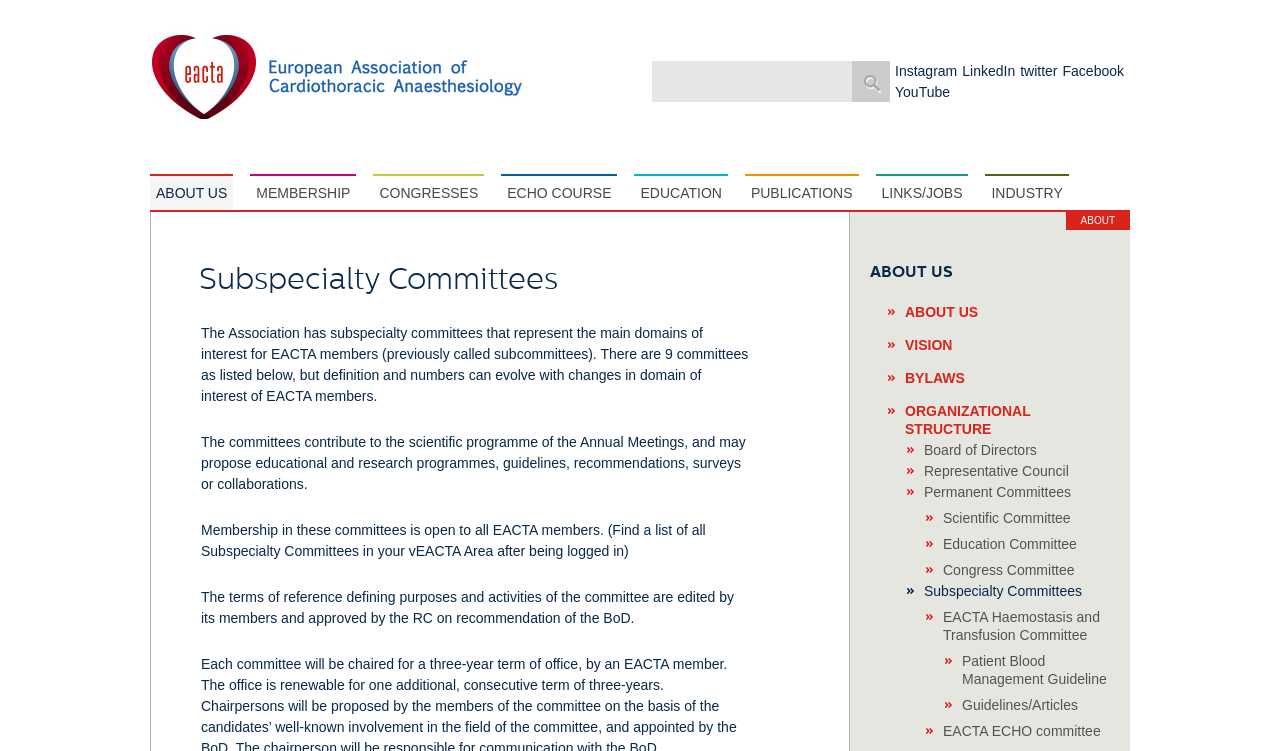Determine the bounding box coordinates (top-left x, top-left y, bottom-right x, bottom-right y) of the UI element described in the following text: Permanent Committees

[0.706, 0.643, 0.867, 0.667]